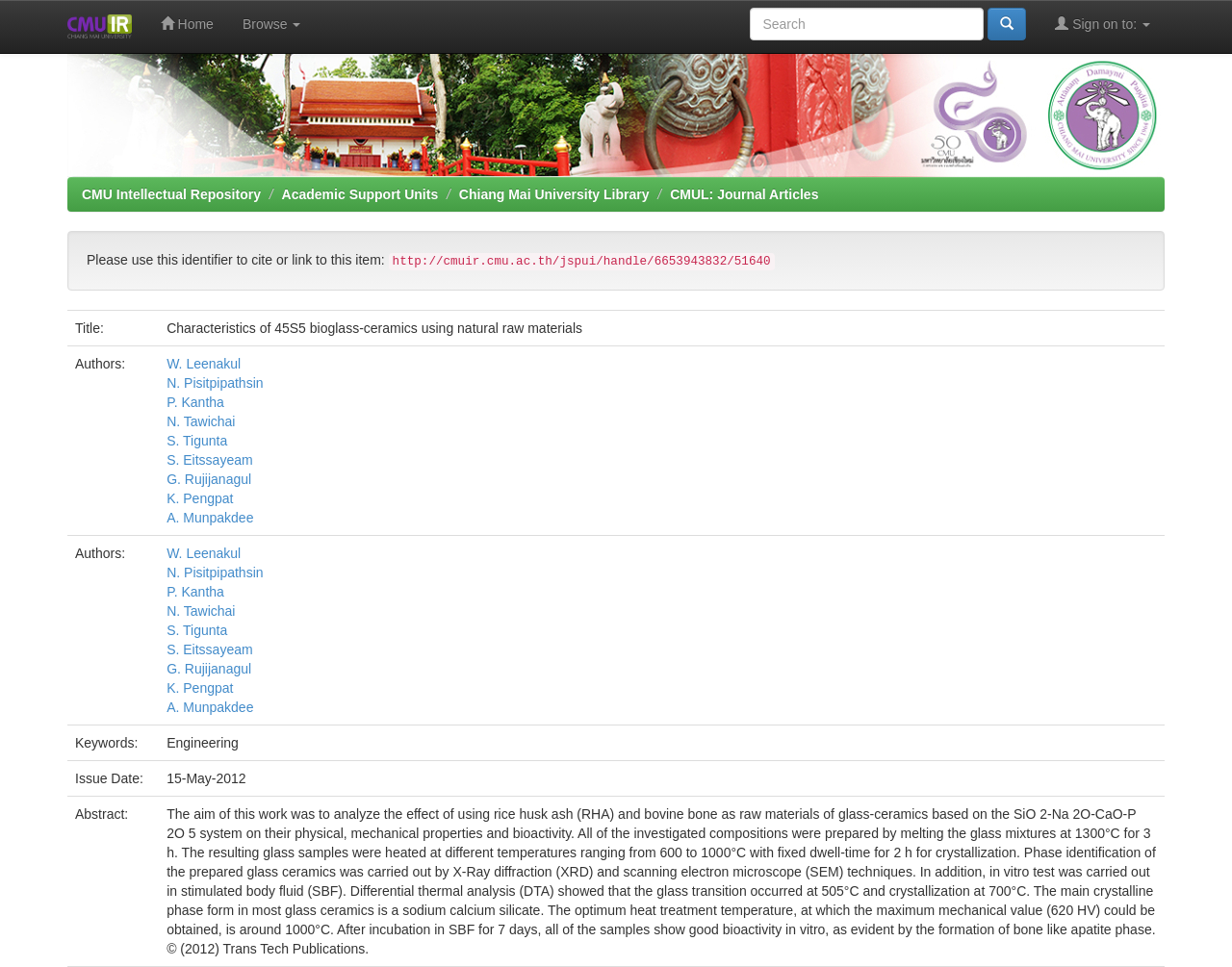Please find the bounding box coordinates of the section that needs to be clicked to achieve this instruction: "View the abstract of the article".

[0.129, 0.823, 0.945, 0.999]